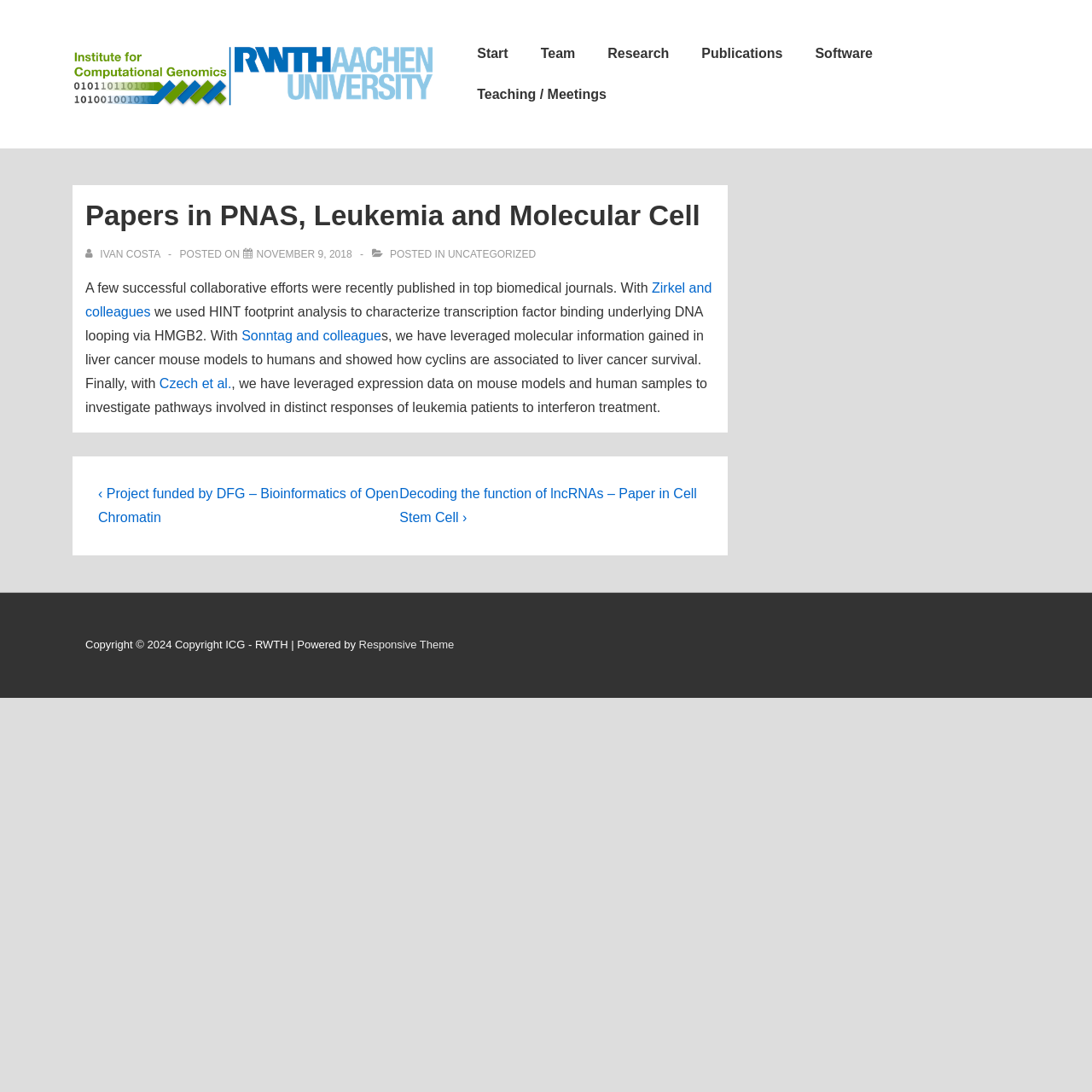What is the date of the post?
Based on the image, provide your answer in one word or phrase.

November 9, 2018